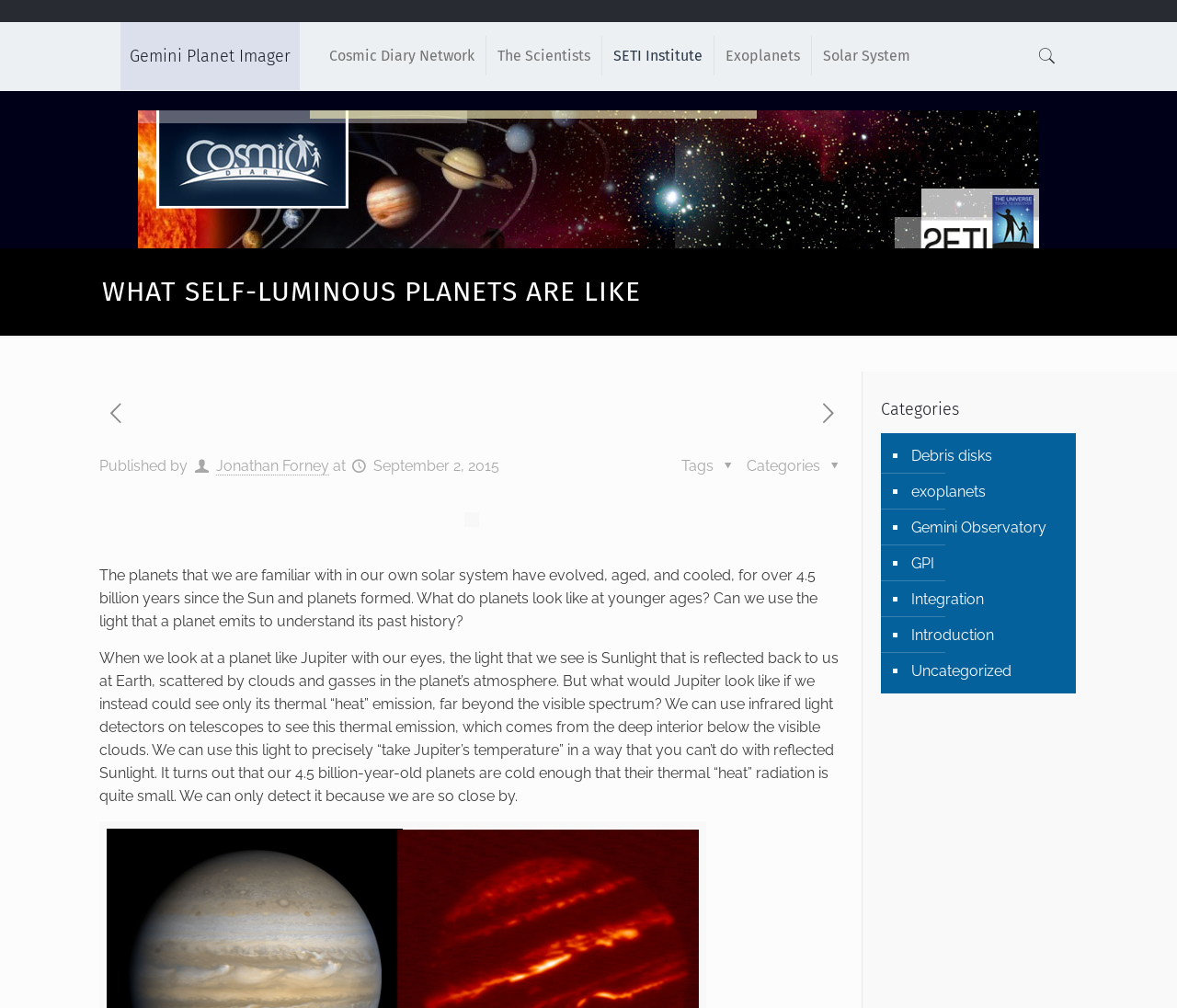Construct a comprehensive description capturing every detail on the webpage.

This webpage is about self-luminous planets, specifically discussing what they are like and how they can be observed. At the top, there are several links to related websites, including the Gemini Planet Imager, Cosmic Diary Network, The Scientists, SETI Institute, Exoplanets, and Solar System. 

Below these links, there is a heading that reads "WHAT SELF-LUMINOUS PLANETS ARE LIKE". To the left of this heading, there are three icons, and to the right, there is a link with a search icon. 

Underneath the heading, there is a section with the author's name, Jonathan Forney, and the publication date, September 2, 2015. 

The main content of the webpage is a two-paragraph article that discusses the differences between observing planets in our own solar system and observing younger planets. The article explains that the light we see from planets like Jupiter is reflected sunlight, but with infrared light detectors, we can see the thermal emission from the planet's interior, which can provide more information about the planet's history. 

On the right side of the article, there is a section with categories, including Debris disks, Exoplanets, Gemini Observatory, GPI, Integration, Introduction, and Uncategorized. Each category is marked with a bullet point and is a clickable link.